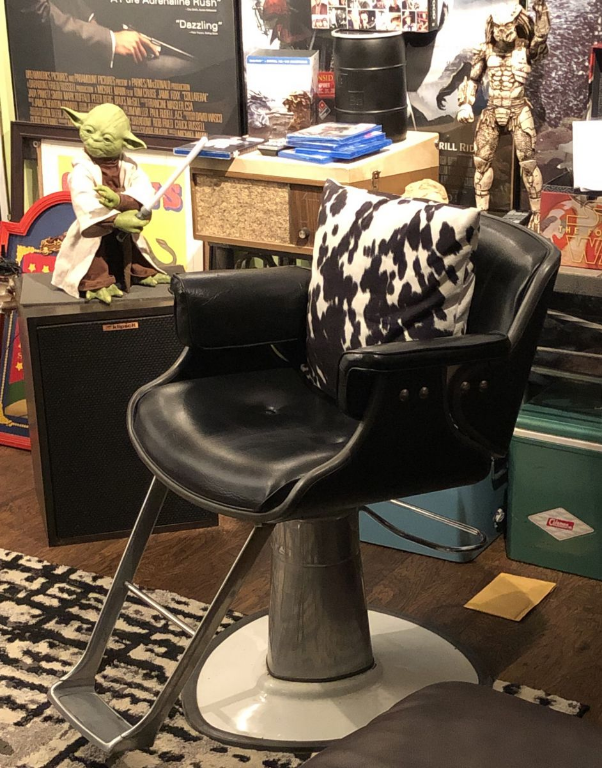Offer an in-depth caption of the image, mentioning all notable aspects.

In a cozy and eclectic room filled with memorabilia, a vintage black barber chair sits prominently, featuring sleek armrests and a shiny chrome base. It’s adorned with a stylish black and white cow print pillow, adding a pop of character. Adjacent to the chair, a small green figurine of Yoda, wielding a lightsaber, stands atop a speaker, embodying a beloved piece of pop culture. The background reveals an array of movie posters and collectibles, enhancing the room's vibrant personality. A wooden table cluttered with items further showcases the space's creative and nostalgic atmosphere.